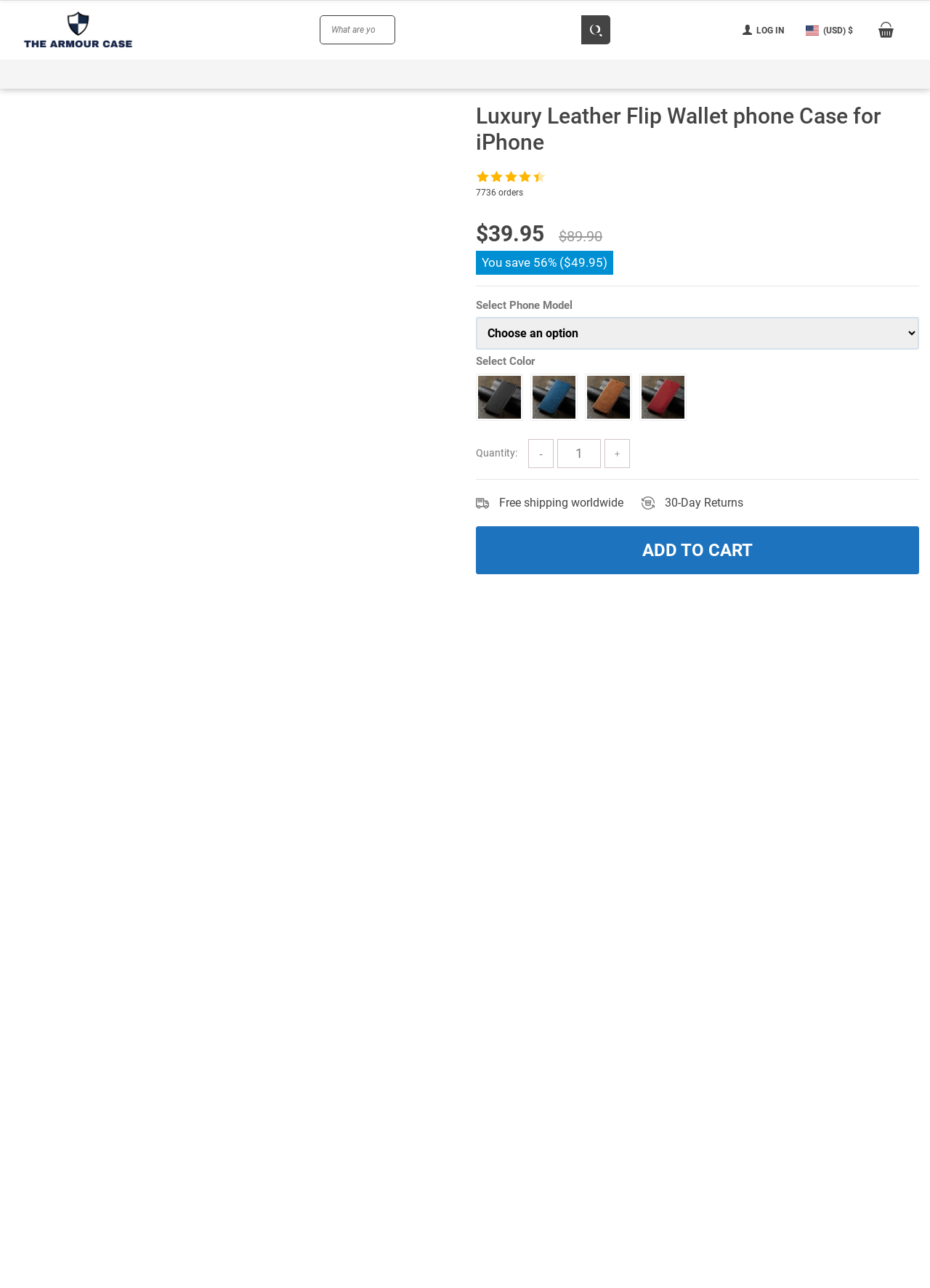Using the format (top-left x, top-left y, bottom-right x, bottom-right y), and given the element description, identify the bounding box coordinates within the screenshot: Add to cart

[0.512, 0.408, 0.988, 0.446]